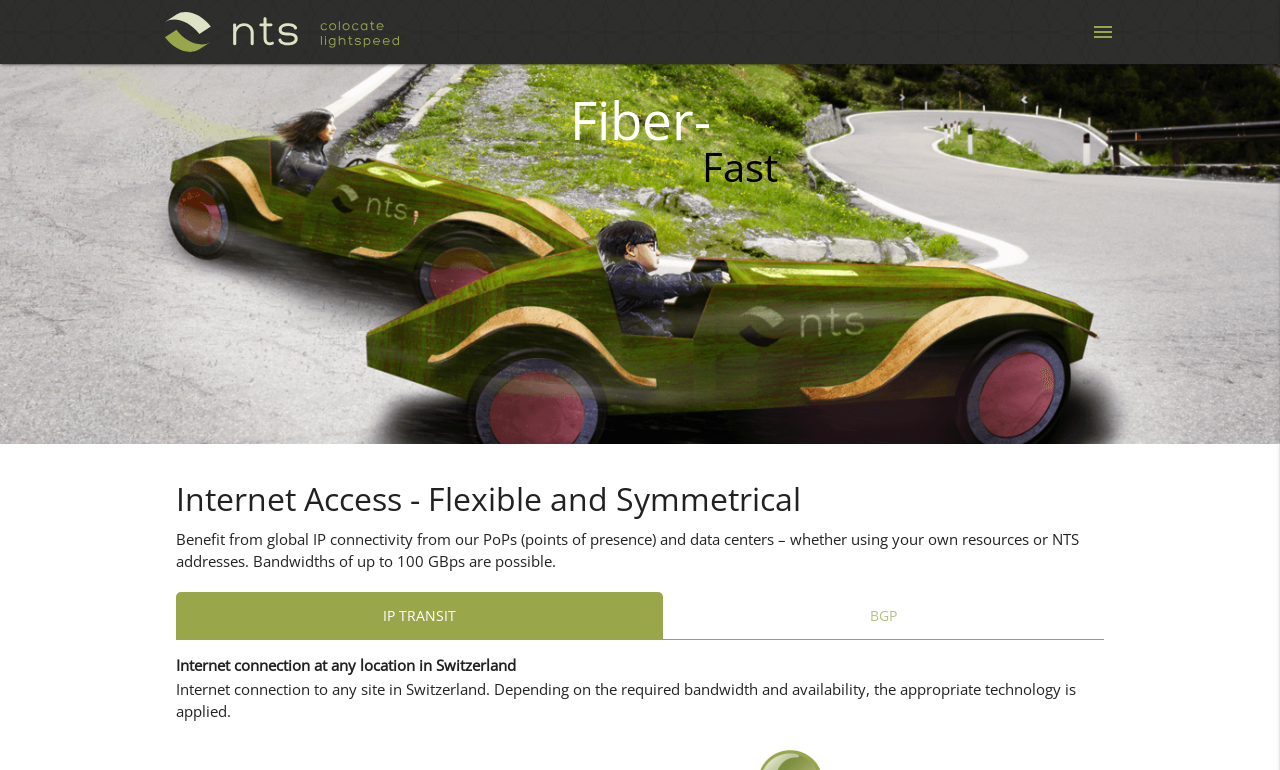Offer a comprehensive description of the webpage’s content and structure.

The webpage is about NTS Workspace AG, a company that provides internet access and connectivity services. At the top left corner, there is an NTS logo, which is an image. Next to it, there is a link with a icon represented by '\ue5d2'. 

Below the logo, there are two lines of text, "Fiber-" and "Fast", which are positioned side by side. 

Further down, there is a heading that reads "Internet Access - Flexible and Symmetrical". Below this heading, there is a paragraph of text that explains the benefits of NTS's global IP connectivity, including high bandwidths of up to 100 GBps. 

To the right of this paragraph, there are two links, "IP TRANSIT" and "BGP", which are positioned one after the other. 

Below these links, there is another heading that reads "Internet connection at any location in Switzerland". This is followed by a paragraph of text that explains how NTS provides internet connections to any site in Switzerland, depending on the required bandwidth and availability.